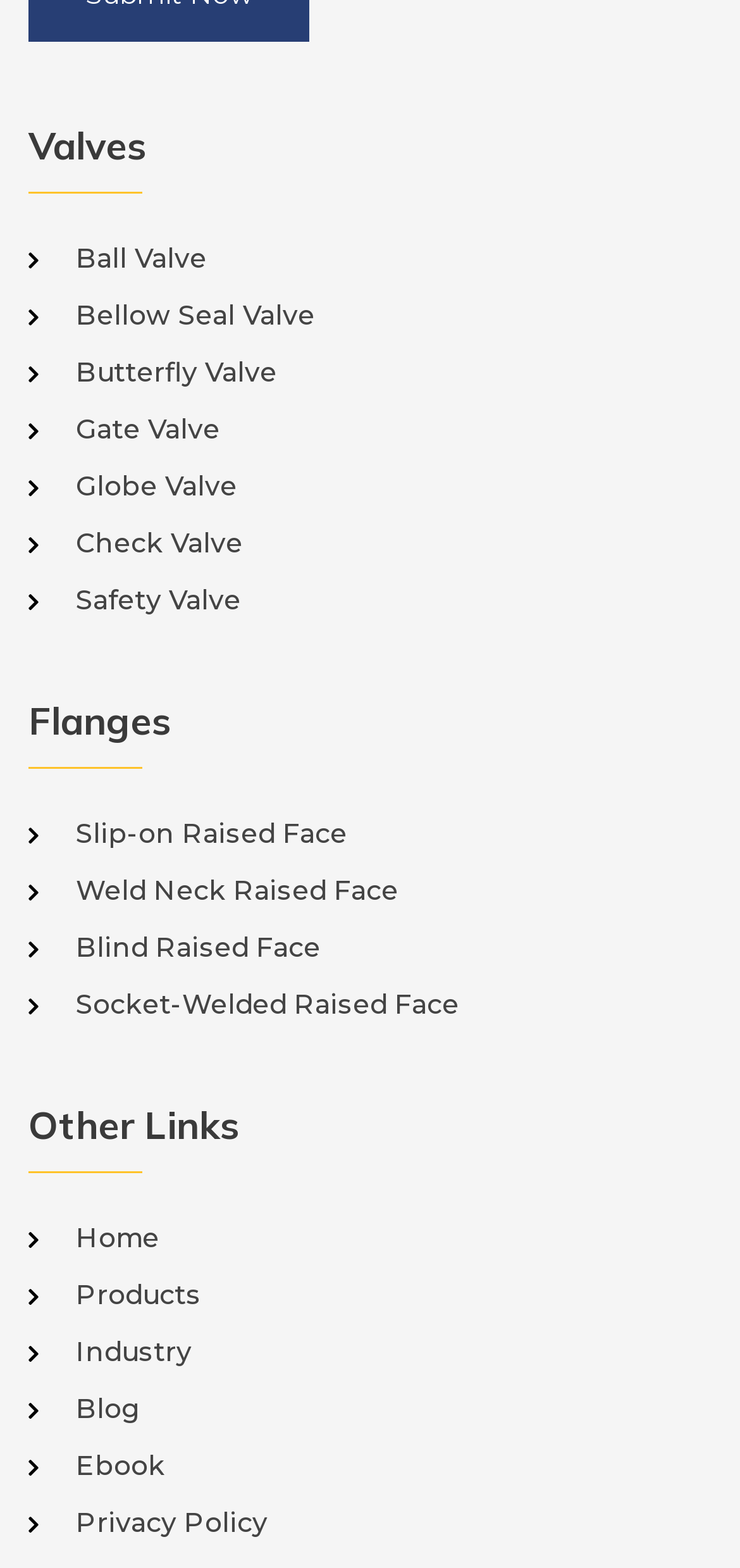Could you find the bounding box coordinates of the clickable area to complete this instruction: "Share on social media"?

None